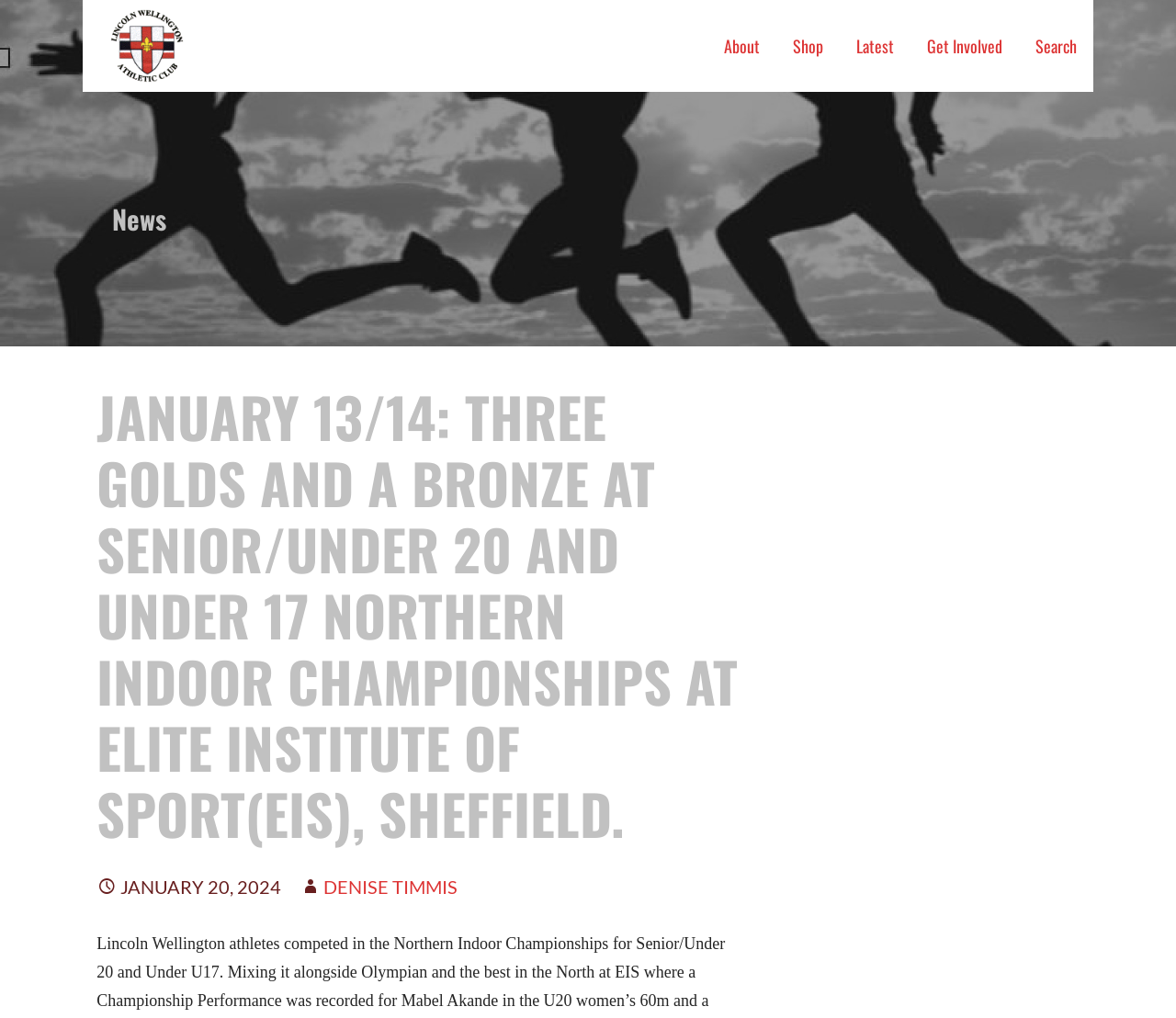Please answer the following question using a single word or phrase: 
Who wrote the latest article?

DENISE TIMMIS